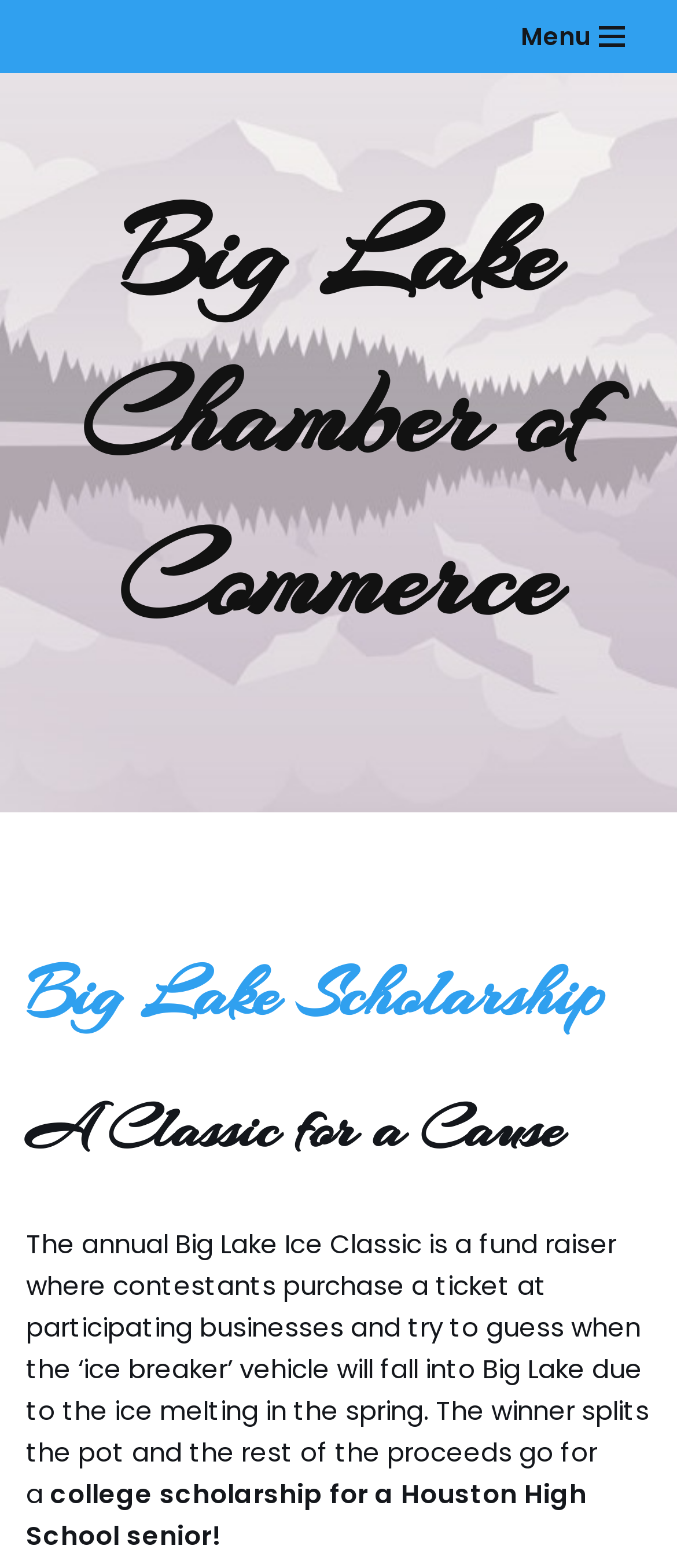Determine the bounding box coordinates in the format (top-left x, top-left y, bottom-right x, bottom-right y). Ensure all values are floating point numbers between 0 and 1. Identify the bounding box of the UI element described by: Menu Navigation Menu

[0.731, 0.004, 0.962, 0.042]